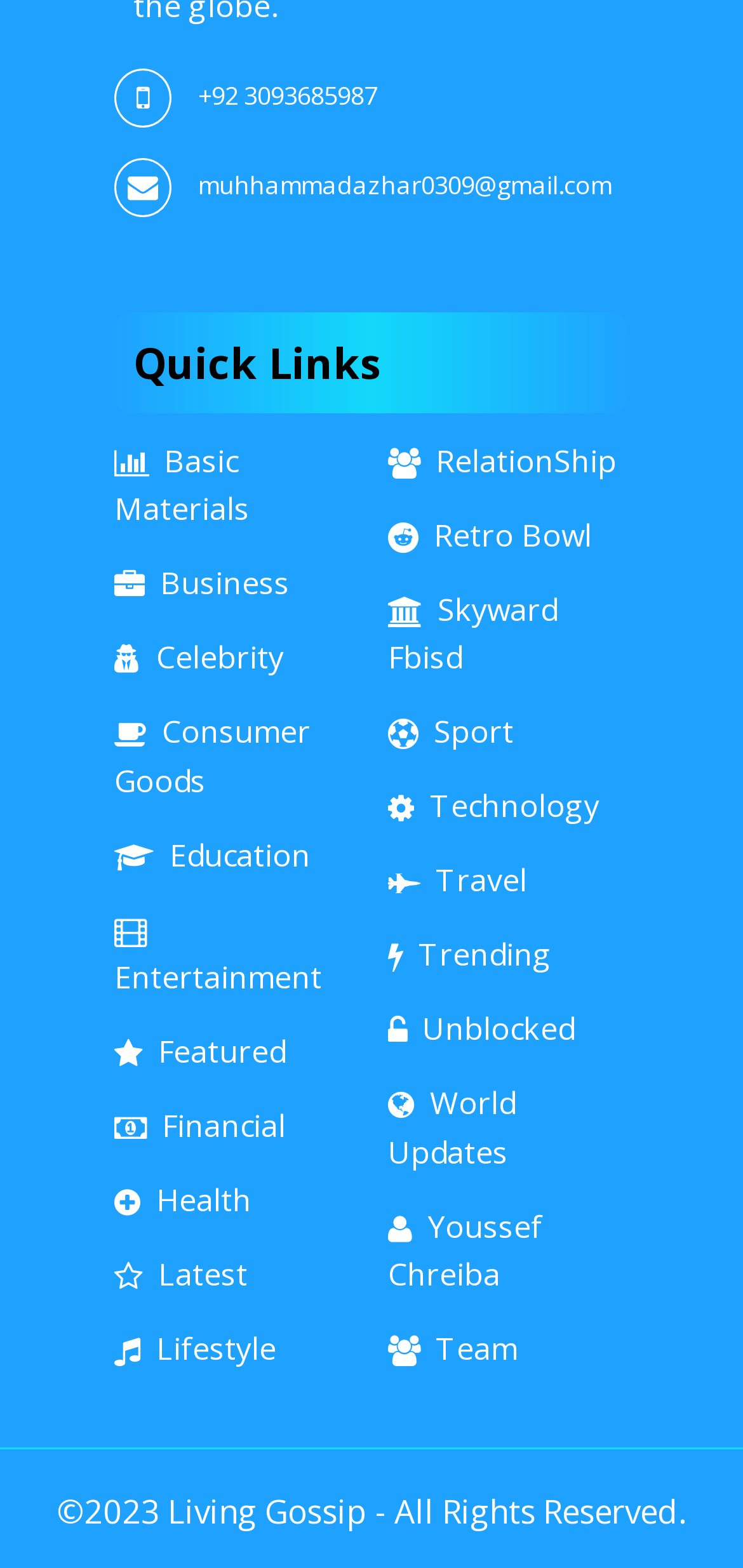Find the bounding box coordinates of the element's region that should be clicked in order to follow the given instruction: "click on the 'Basic Materials' link". The coordinates should consist of four float numbers between 0 and 1, i.e., [left, top, right, bottom].

[0.154, 0.281, 0.336, 0.338]